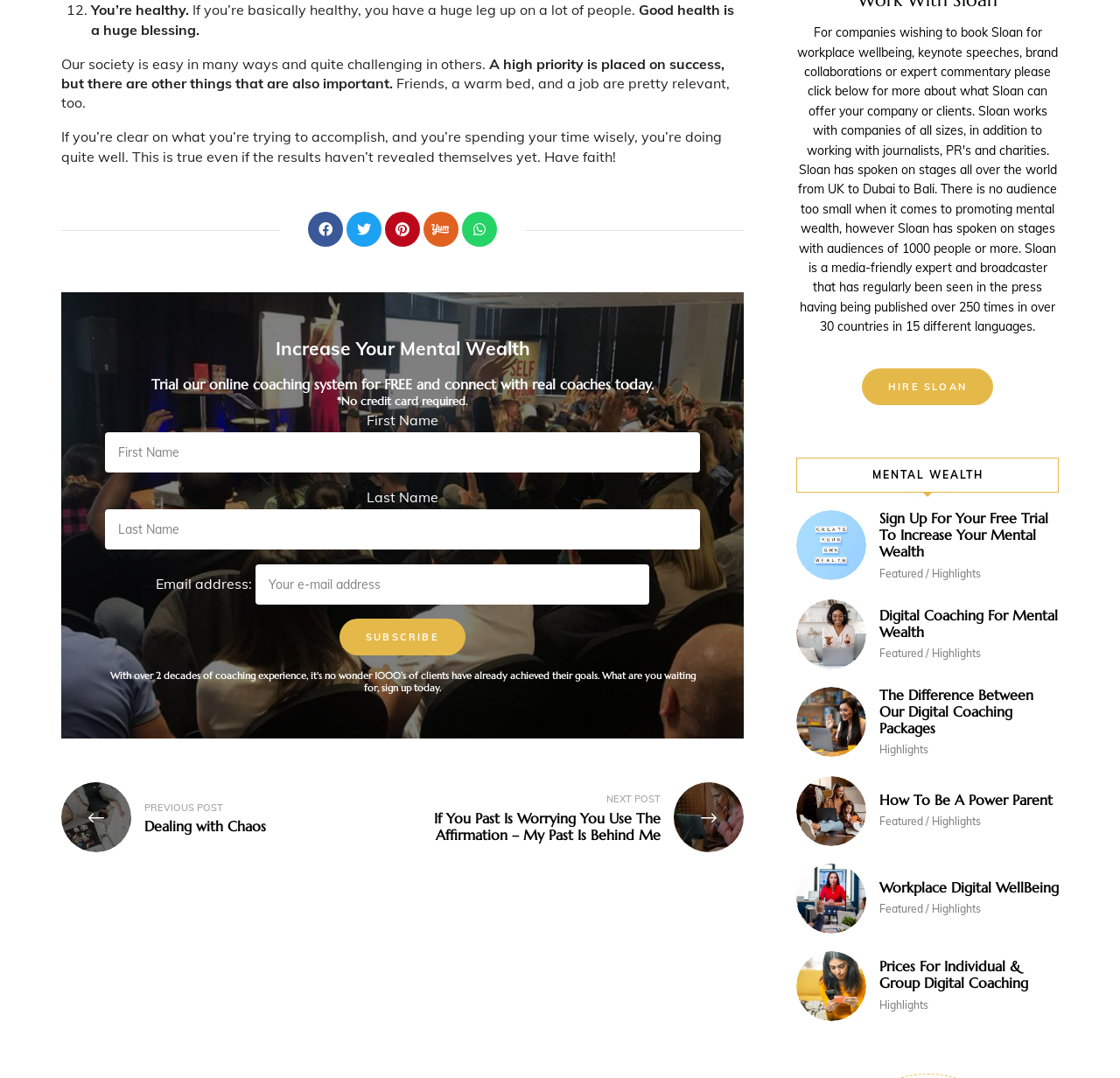Please identify the coordinates of the bounding box that should be clicked to fulfill this instruction: "Try online coaching system for free".

[0.094, 0.348, 0.625, 0.366]